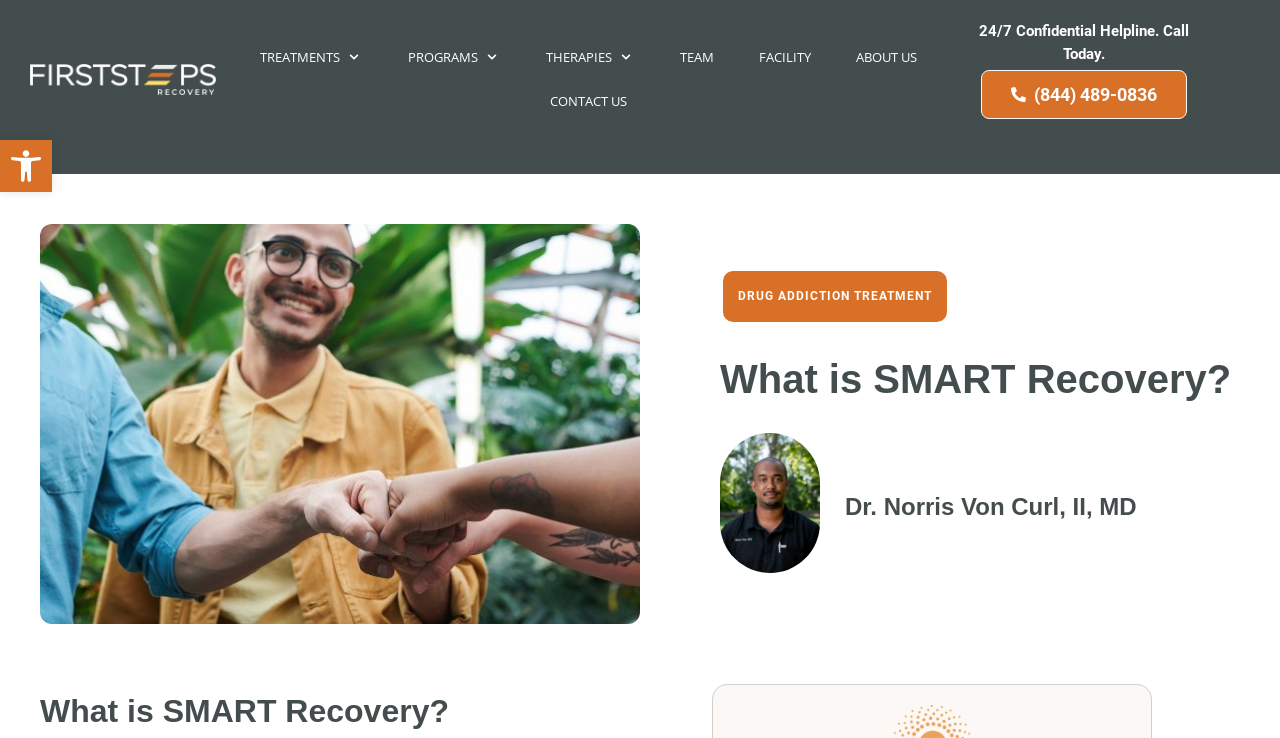From the webpage screenshot, identify the region described by Drug Addiction Treatment. Provide the bounding box coordinates as (top-left x, top-left y, bottom-right x, bottom-right y), with each value being a floating point number between 0 and 1.

[0.565, 0.368, 0.74, 0.436]